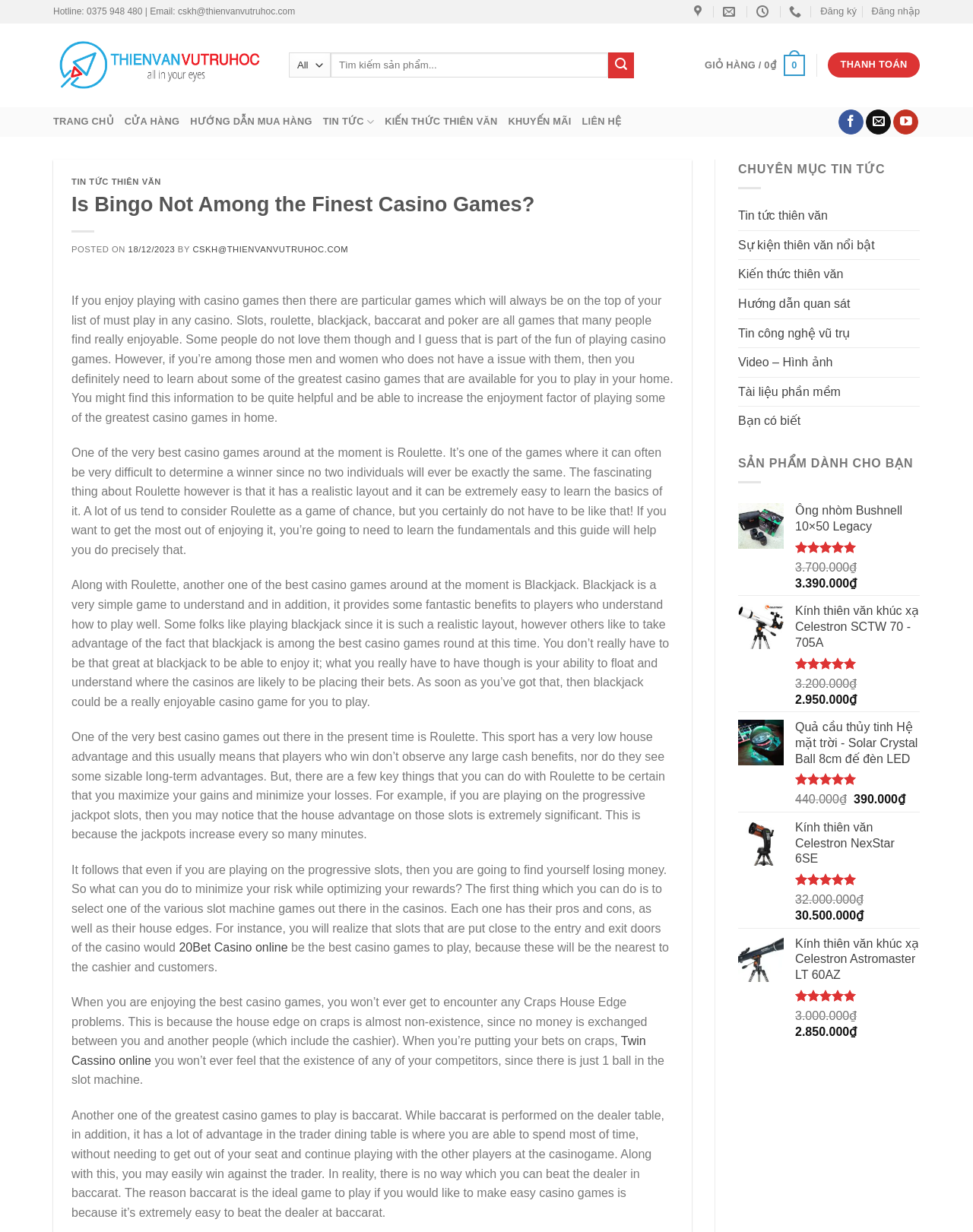Mark the bounding box of the element that matches the following description: "Trang chủ".

[0.055, 0.088, 0.117, 0.11]